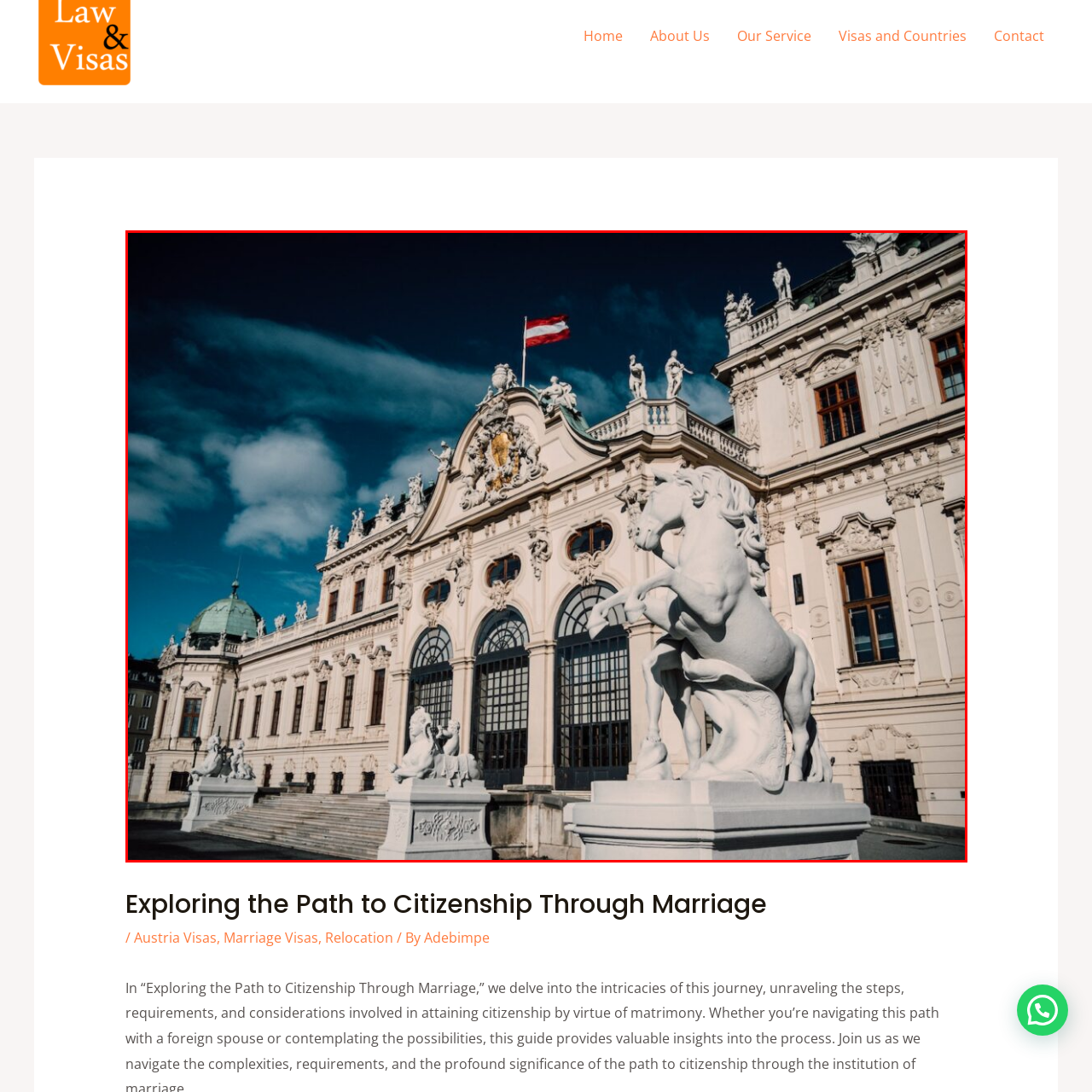Observe the content inside the red rectangle and respond to the question with one word or phrase: 
What is the significance of the Austrian flag on the building?

National pride